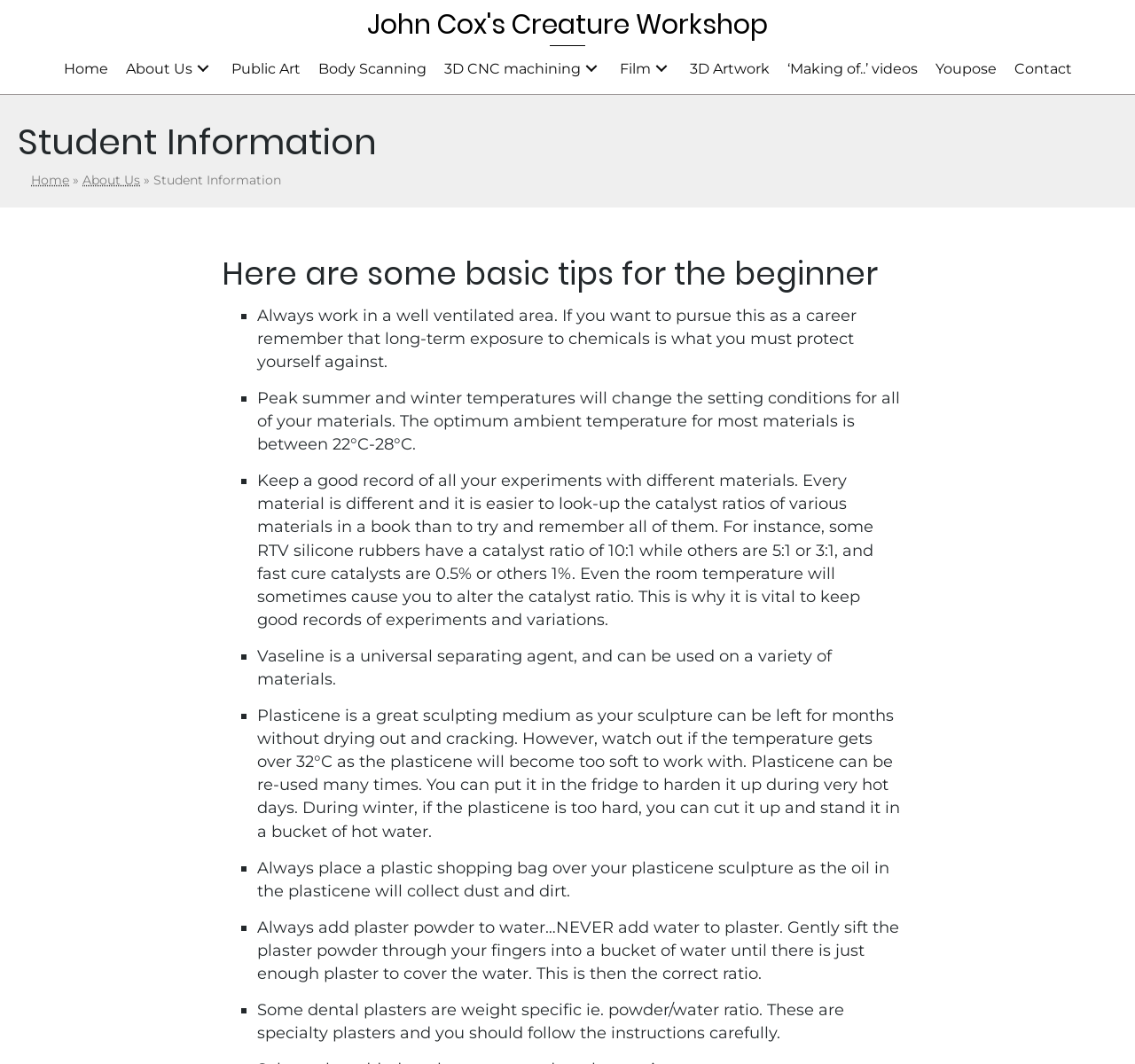What is the main heading of this webpage? Please extract and provide it.

John Cox's Creature Workshop